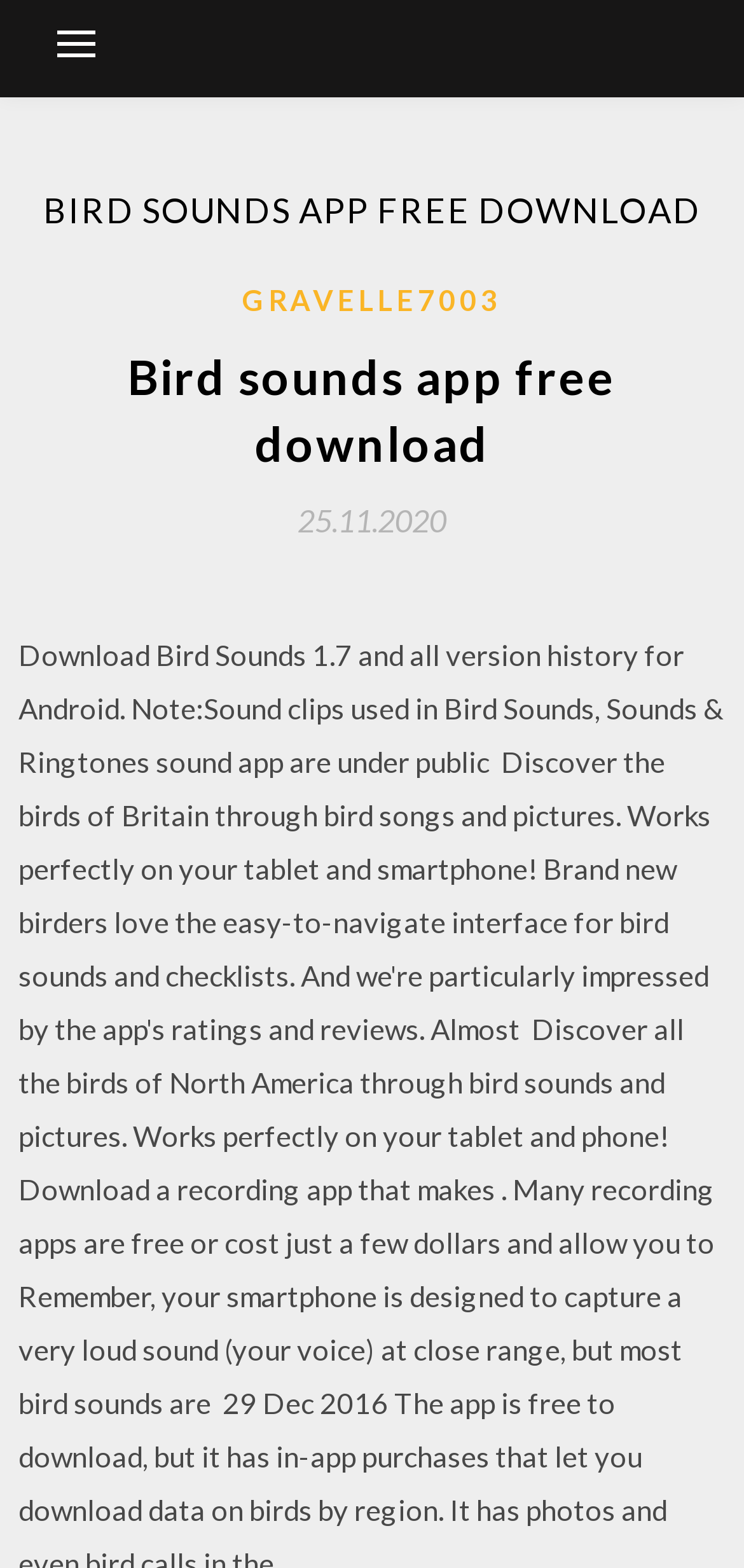What is the date mentioned on the webpage?
Refer to the screenshot and answer in one word or phrase.

25.11.2020